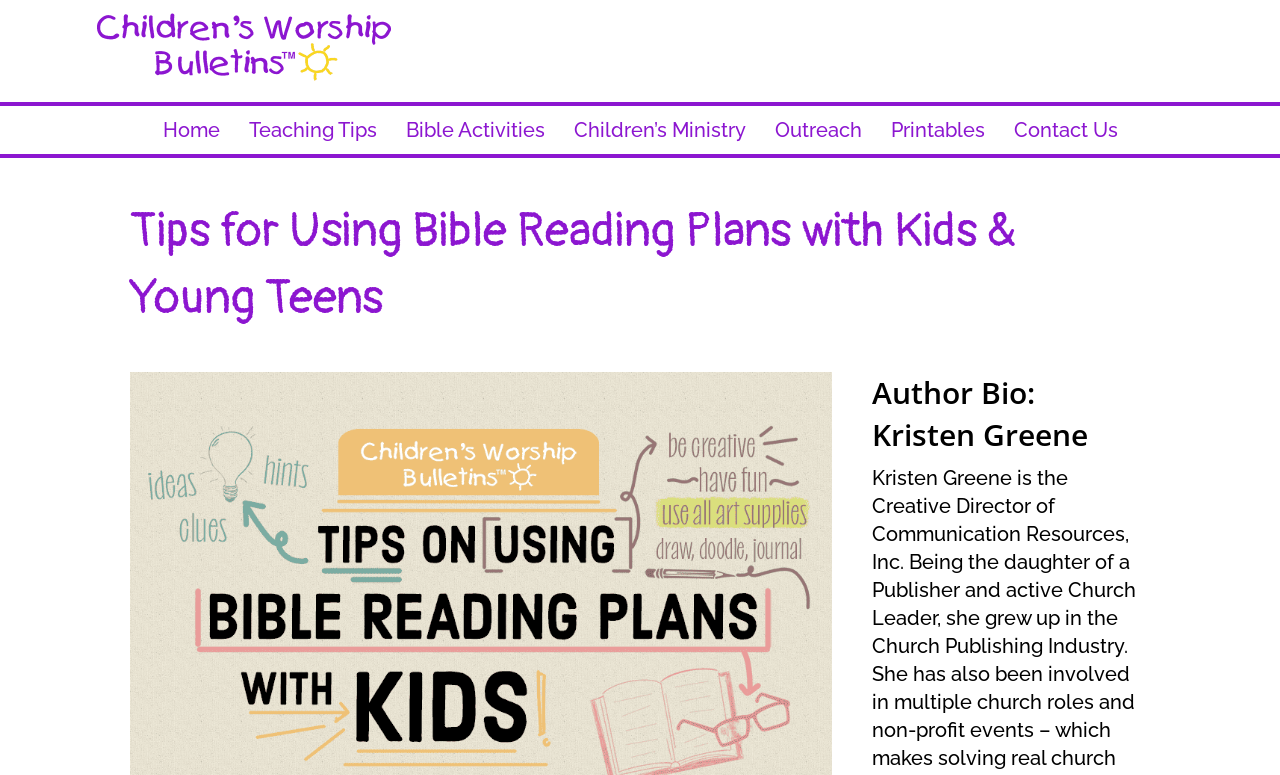Can you find the bounding box coordinates for the element that needs to be clicked to execute this instruction: "Visit the author's profile"? The coordinates should be given as four float numbers between 0 and 1, i.e., [left, top, right, bottom].

[0.681, 0.535, 0.85, 0.588]